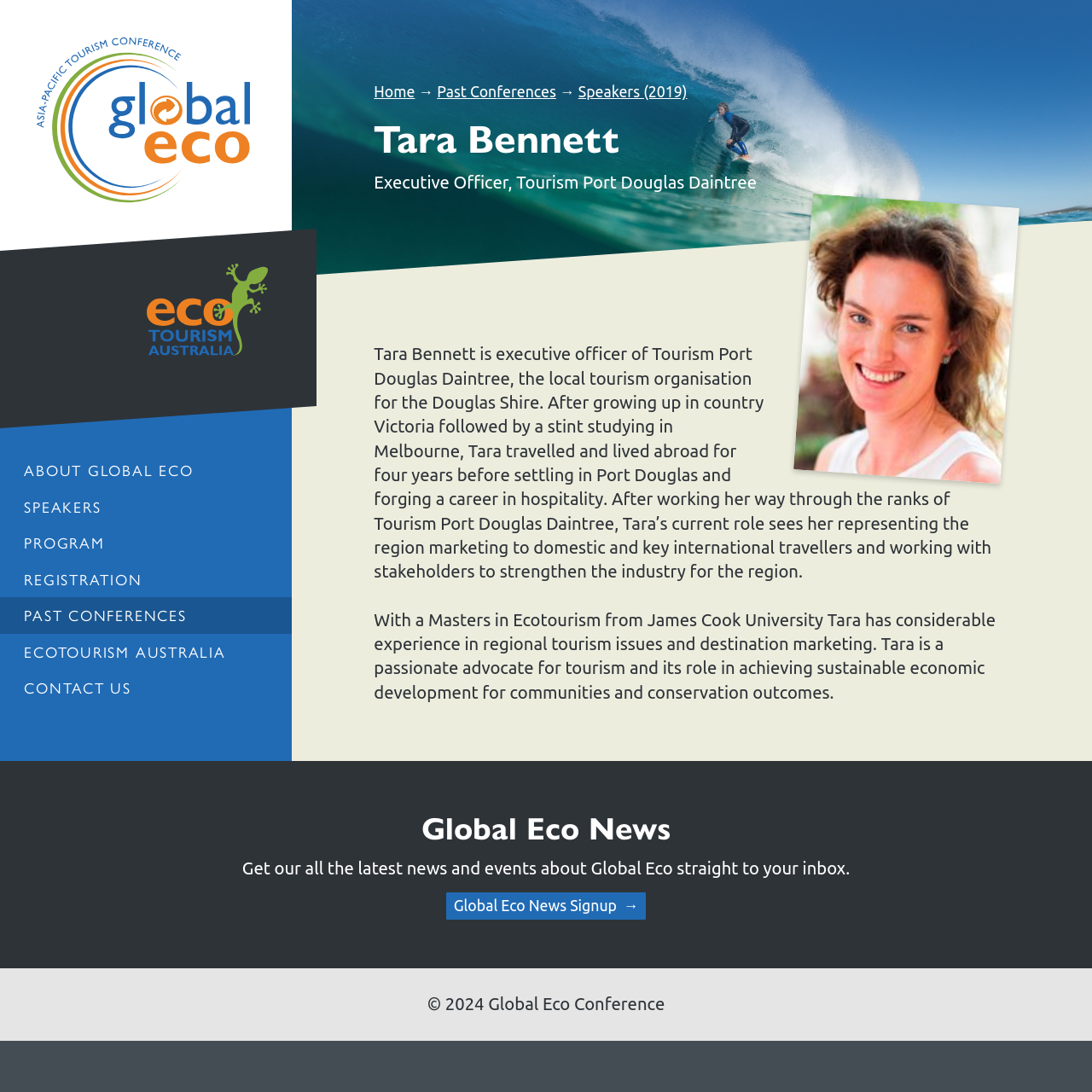Find the bounding box coordinates of the area to click in order to follow the instruction: "View the profile of Tara Bennett".

[0.342, 0.105, 0.861, 0.145]